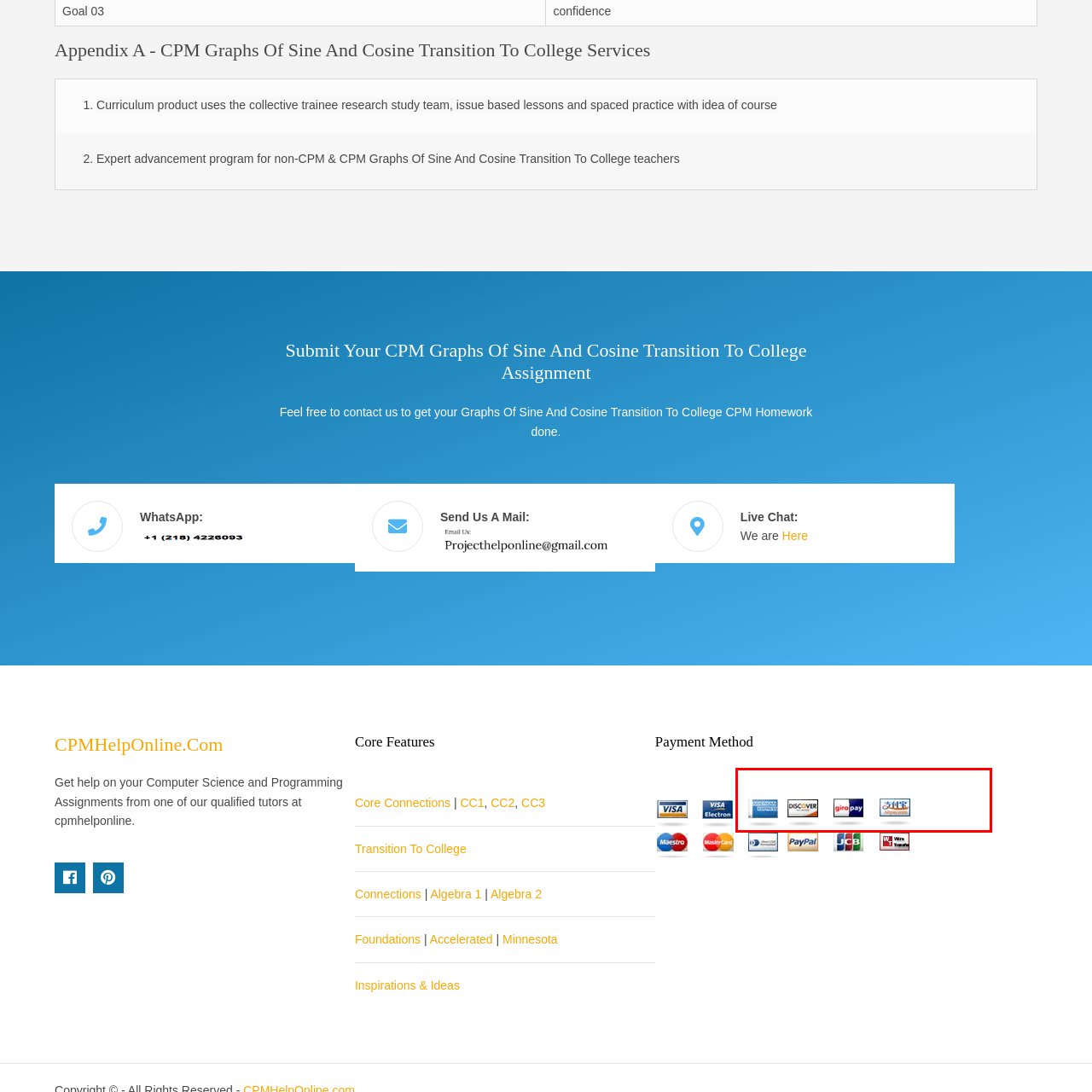Examine the image indicated by the red box and respond with a single word or phrase to the following question:
Which payment method is commonly used in China?

Alipay